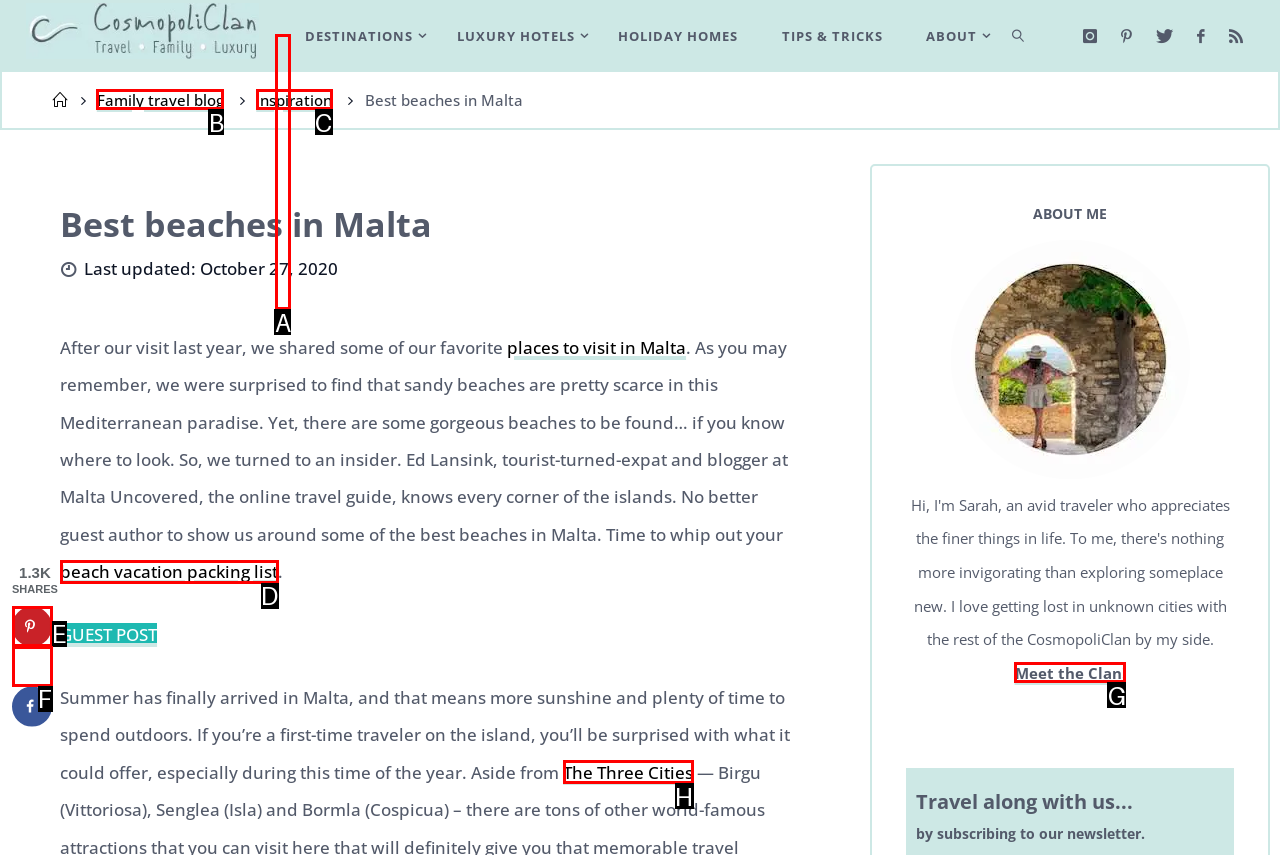Choose the HTML element that corresponds to the description: The Three Cities
Provide the answer by selecting the letter from the given choices.

H